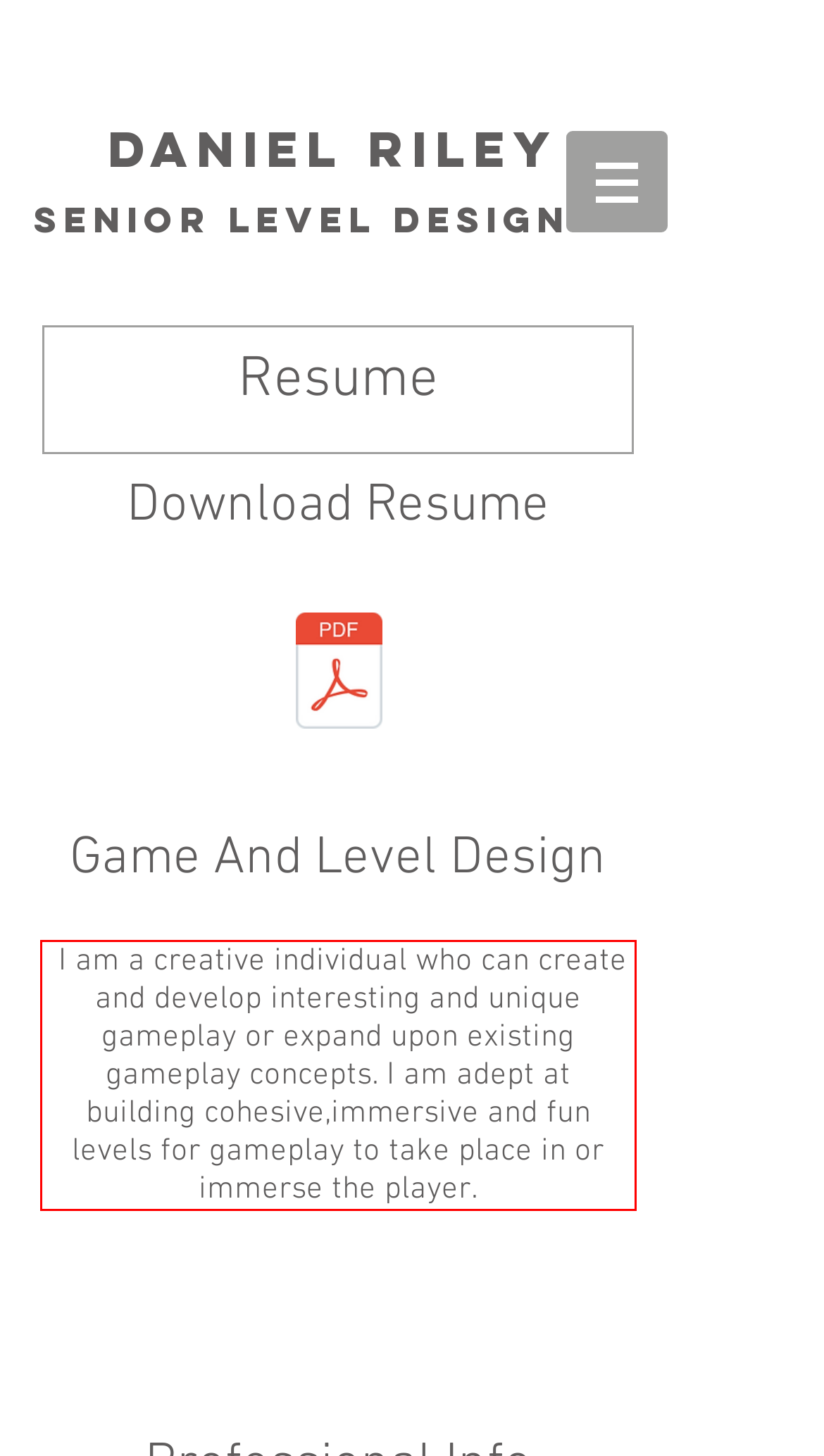You are given a screenshot with a red rectangle. Identify and extract the text within this red bounding box using OCR.

I am a creative individual who can create and develop interesting and unique gameplay or expand upon existing gameplay concepts. I am adept at building cohesive,immersive and fun levels for gameplay to take place in or immerse the player.